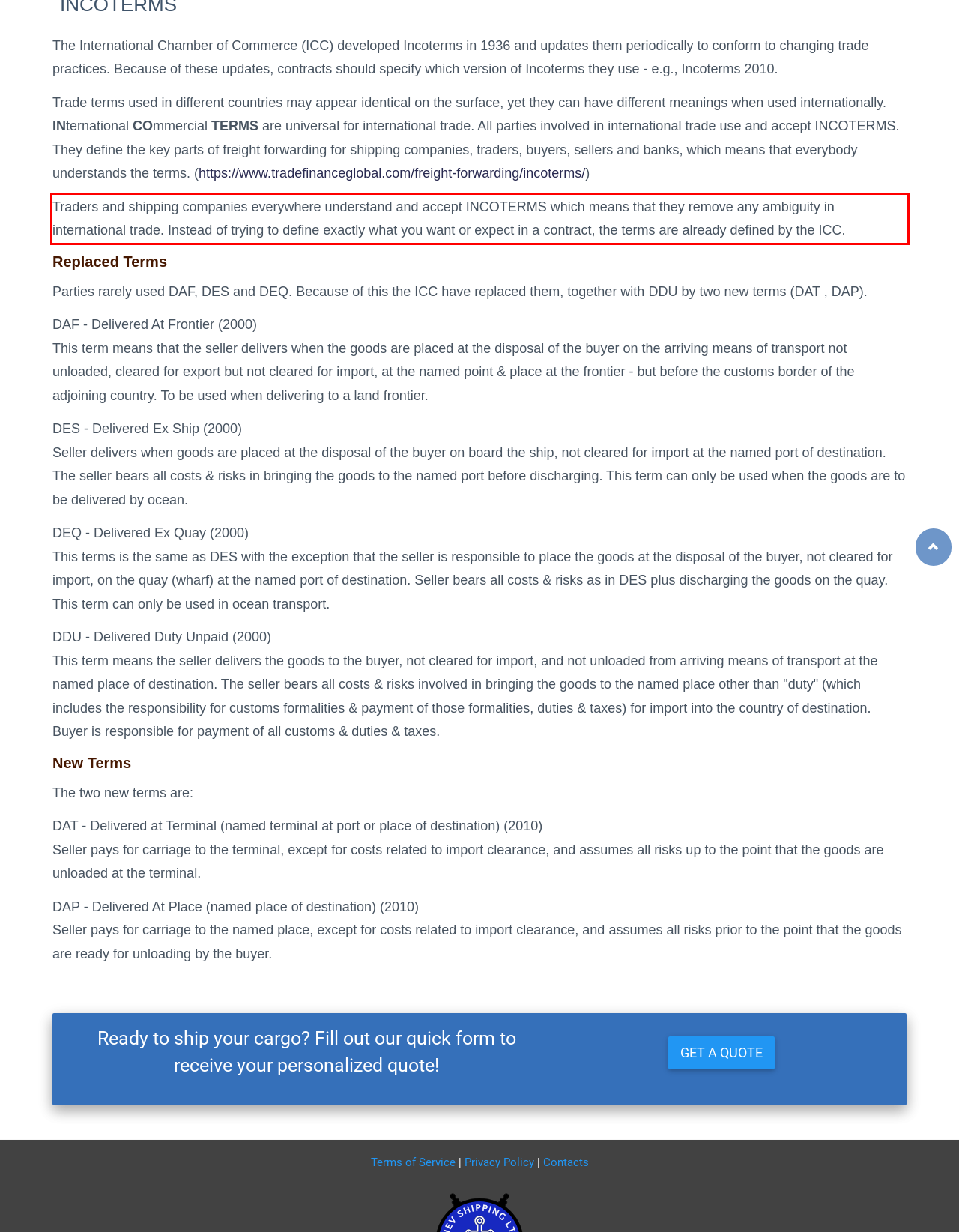Given a screenshot of a webpage with a red bounding box, please identify and retrieve the text inside the red rectangle.

Traders and shipping companies everywhere understand and accept INCOTERMS which means that they remove any ambiguity in international trade. Instead of trying to define exactly what you want or expect in a contract, the terms are already defined by the ICC.